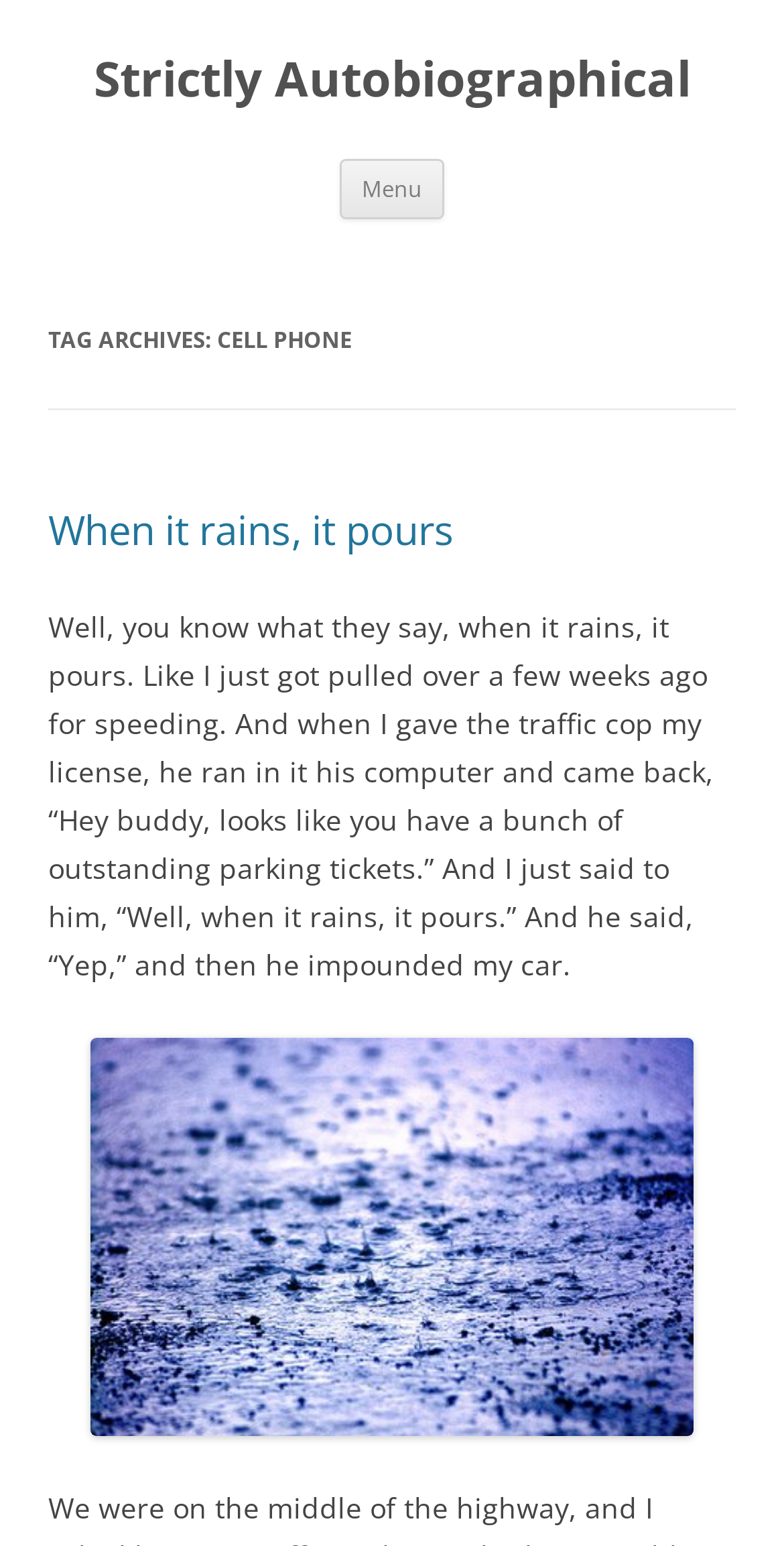Respond with a single word or phrase:
What is the title of the first blog post?

When it rains, it pours